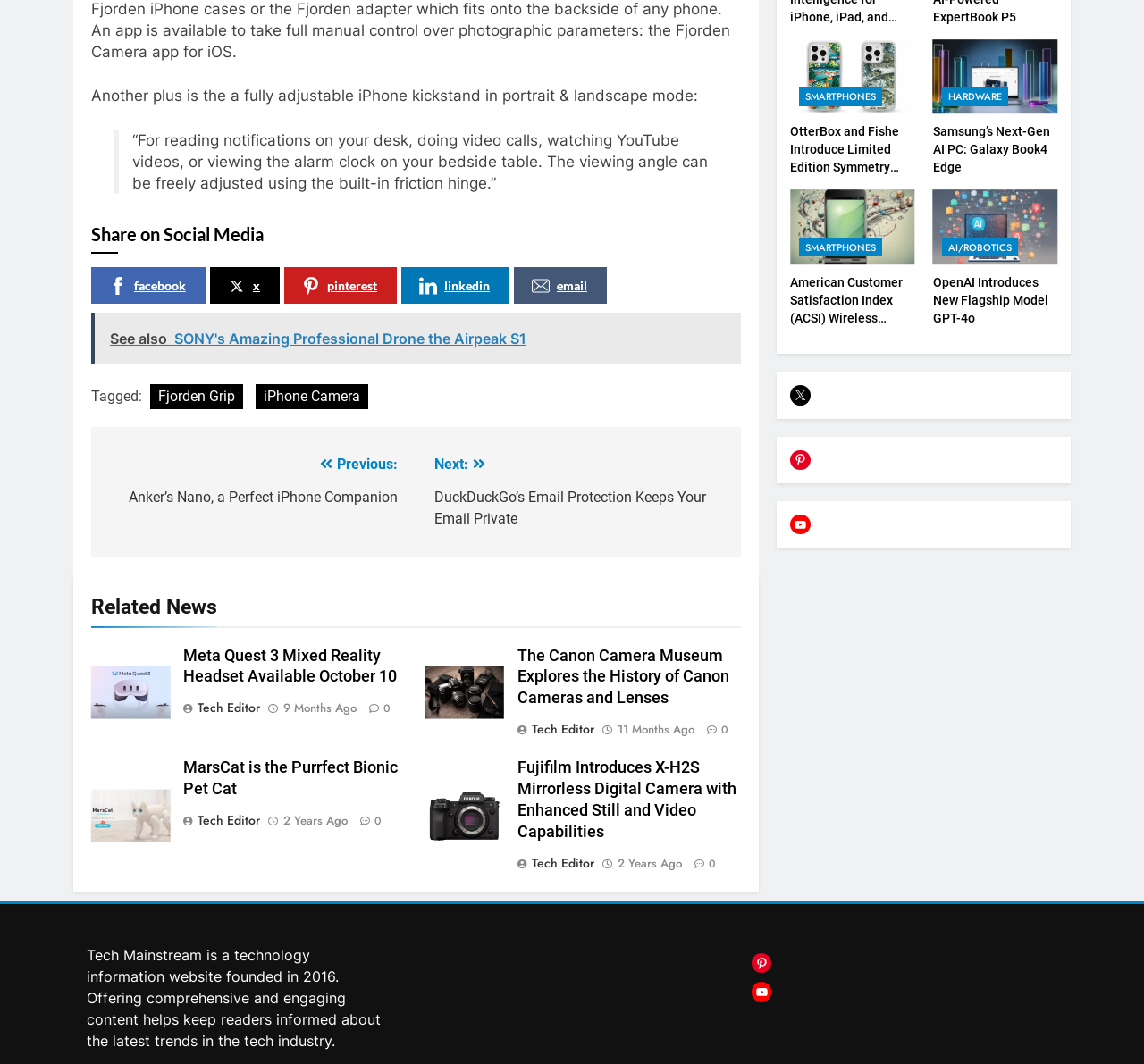How many related news articles are shown on the webpage?
Using the visual information, respond with a single word or phrase.

3